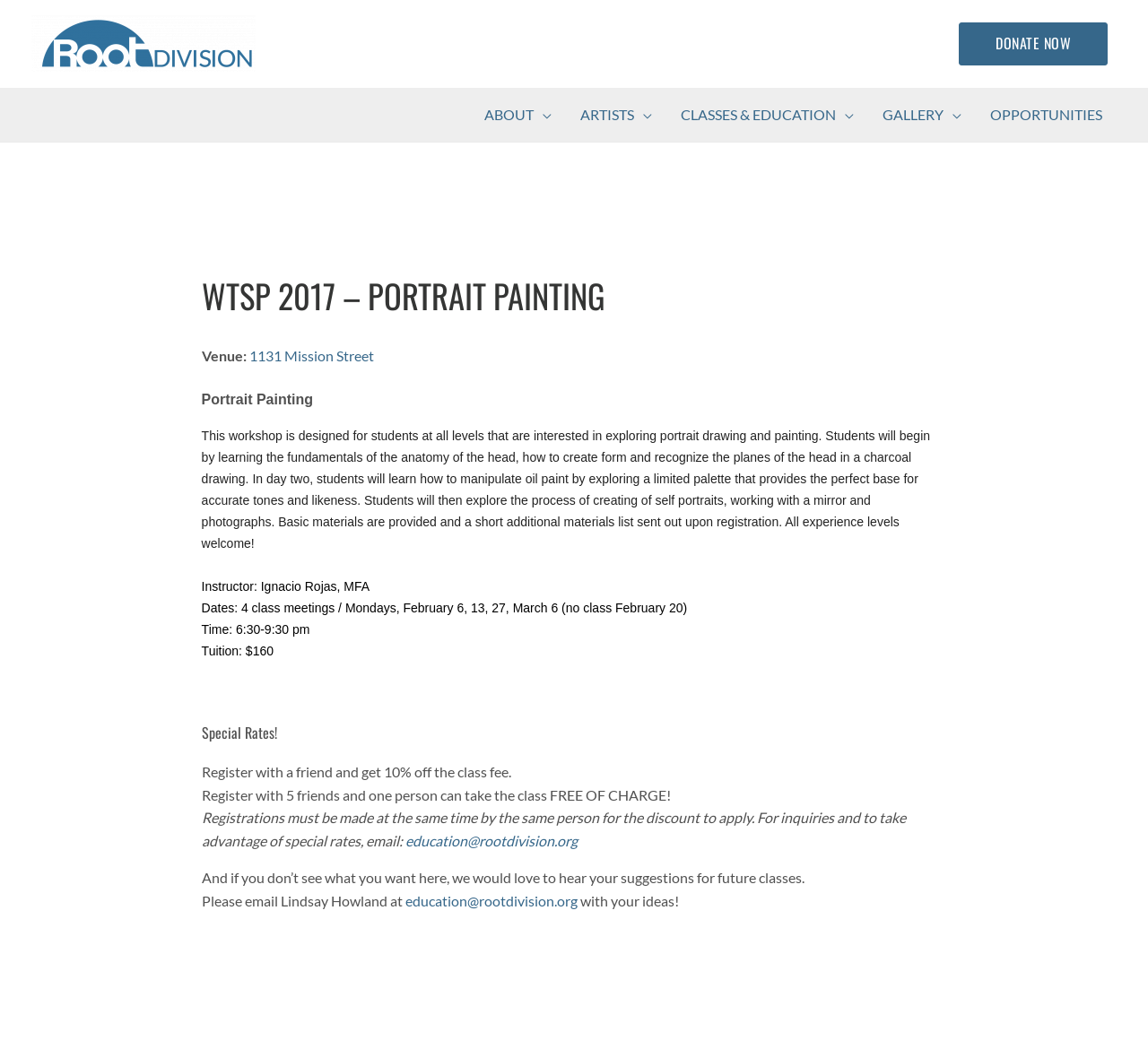Generate the text content of the main heading of the webpage.

WTSP 2017 – PORTRAIT PAINTING